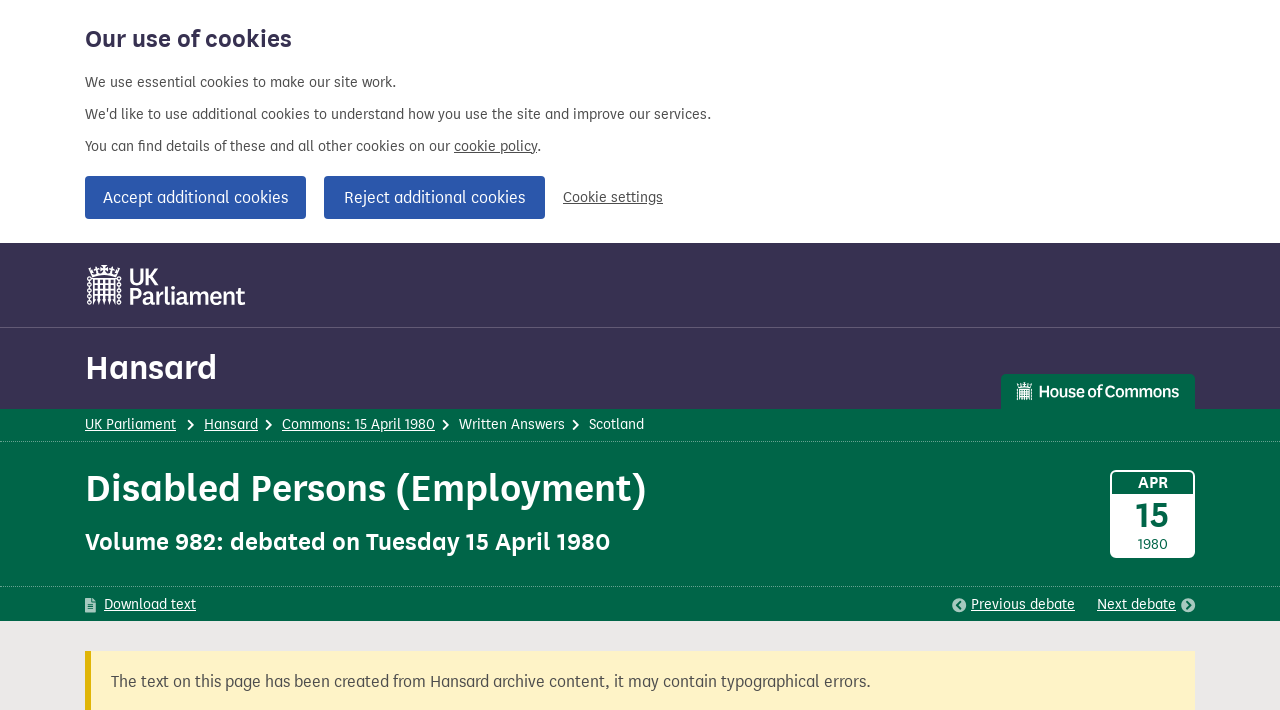What is the warning about the text on the webpage?
Refer to the image and provide a one-word or short phrase answer.

It may contain typographical errors